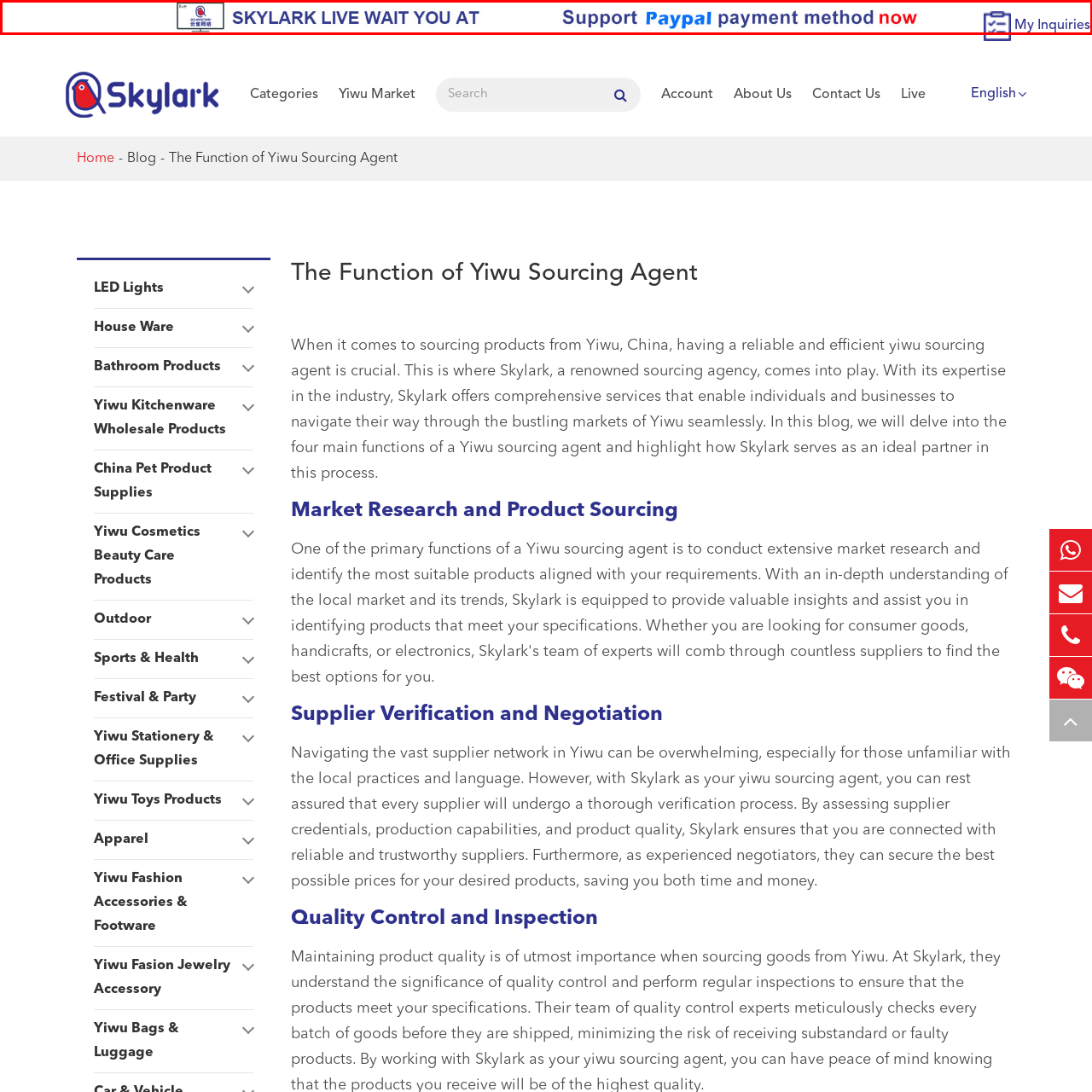Direct your attention to the image within the red boundary and answer the question with a single word or phrase:
What does 'My Inquiries' suggest?

User-friendly interface